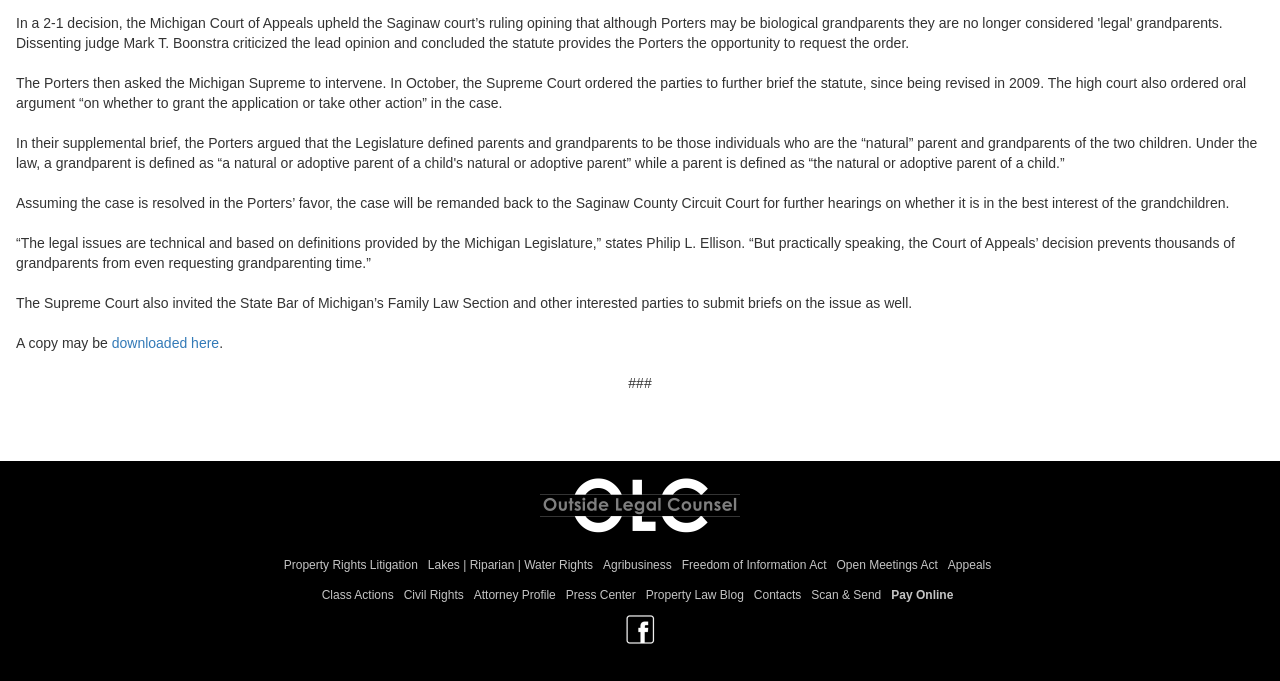Locate the bounding box of the UI element based on this description: "Property Law Blog". Provide four float numbers between 0 and 1 as [left, top, right, bottom].

[0.505, 0.864, 0.581, 0.884]